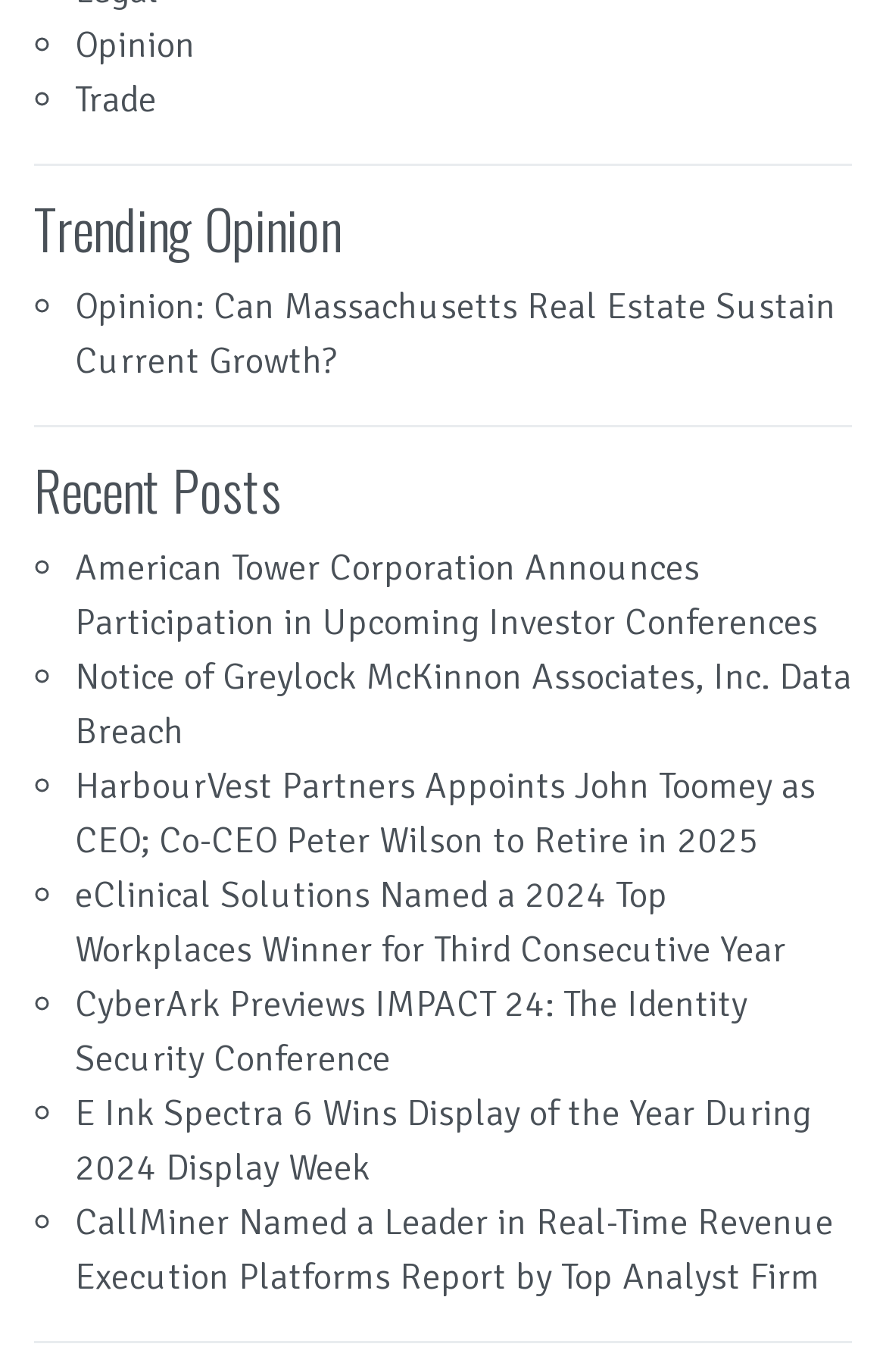What is the topic of the first recent post?
Examine the image closely and answer the question with as much detail as possible.

I looked at the first link under the 'Recent Posts' heading, and it mentions 'American Tower Corporation Announces Participation in Upcoming Investor Conferences'.